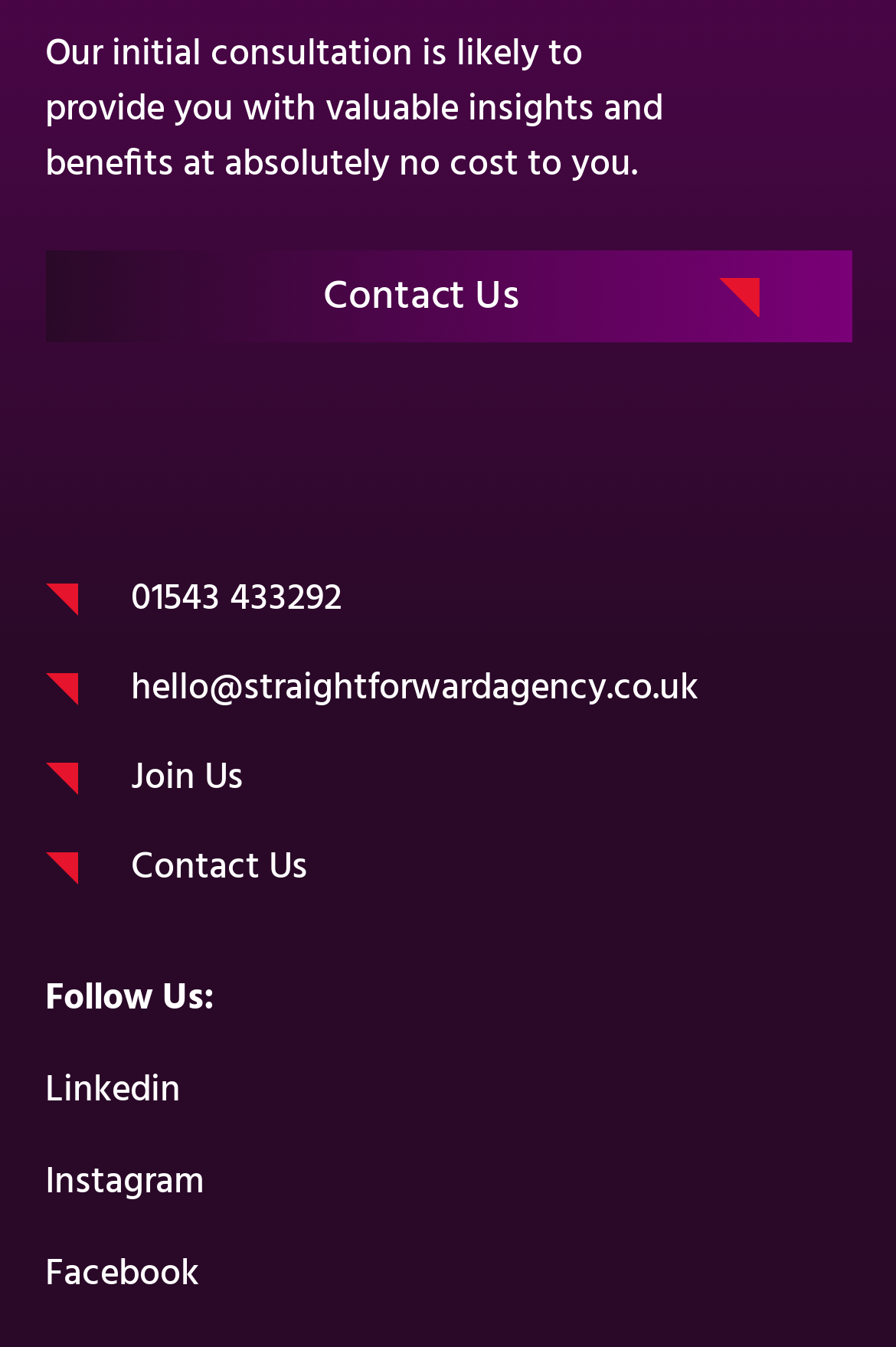Determine the bounding box for the described UI element: ".st0{fill:#E6142C;} hello@straightforwardagency.co.uk".

[0.05, 0.491, 0.95, 0.532]